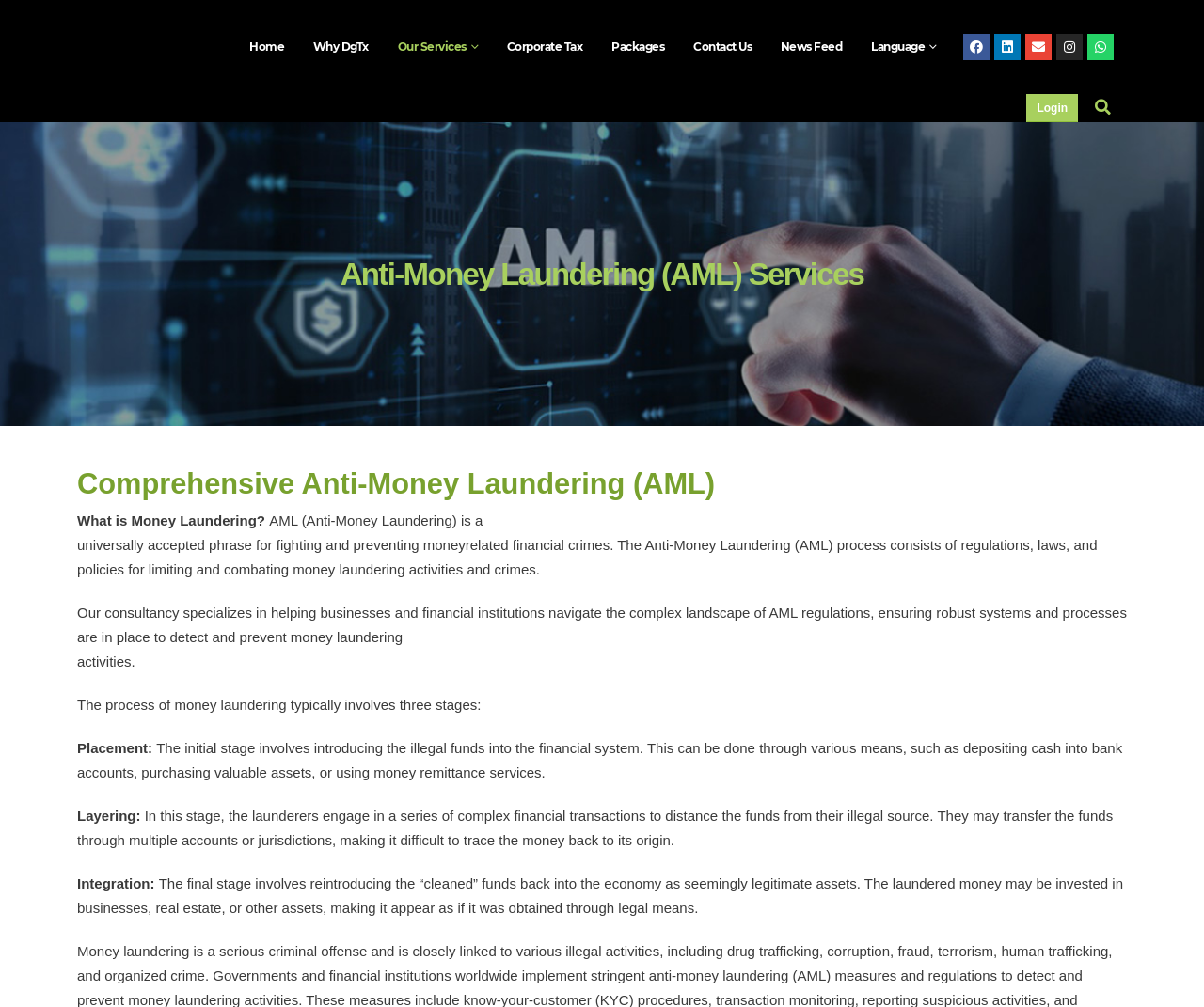Please identify the bounding box coordinates of the element's region that should be clicked to execute the following instruction: "Click on the Login button". The bounding box coordinates must be four float numbers between 0 and 1, i.e., [left, top, right, bottom].

[0.852, 0.093, 0.896, 0.121]